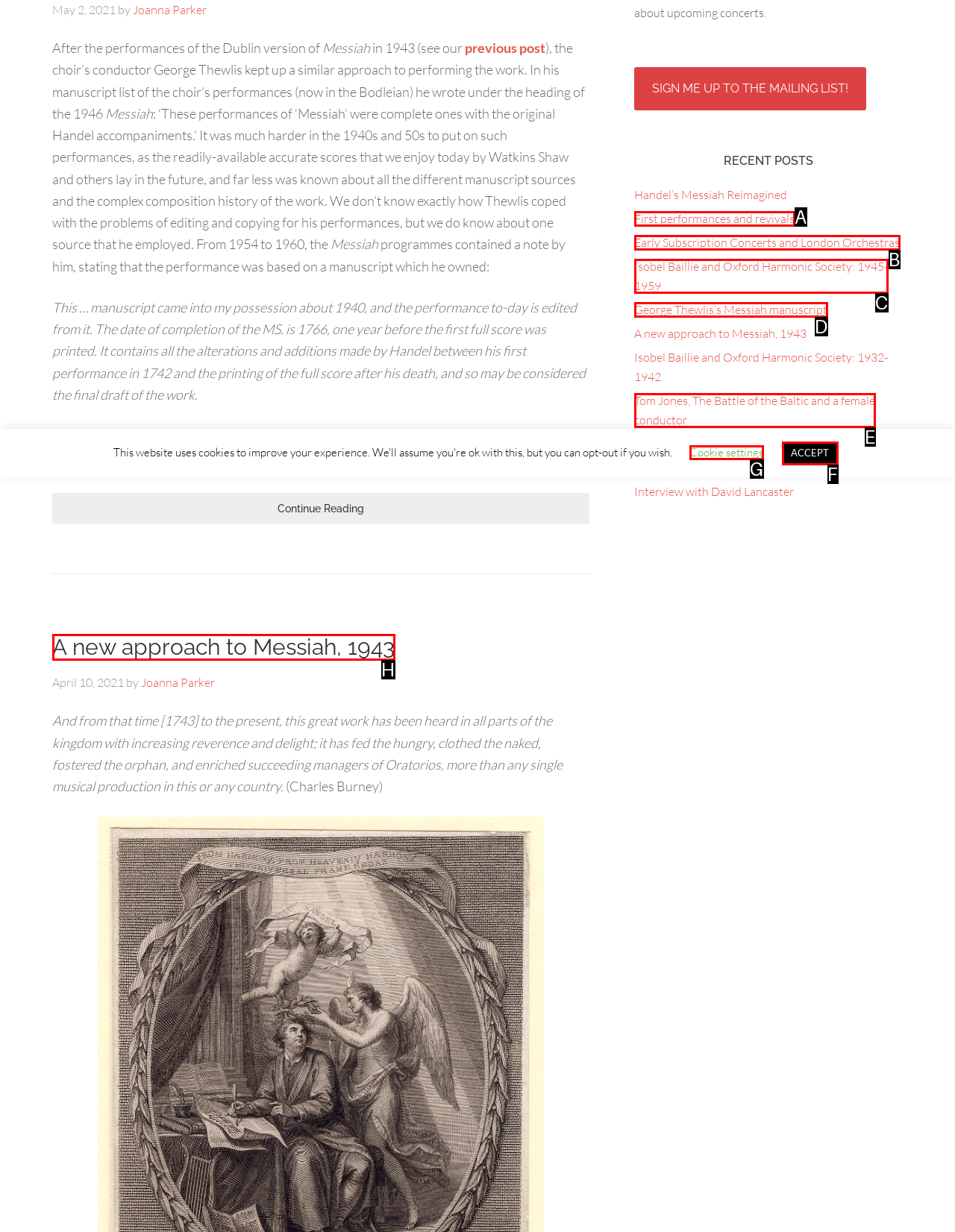Find the UI element described as: George Thewlis’s Messiah manuscript
Reply with the letter of the appropriate option.

D